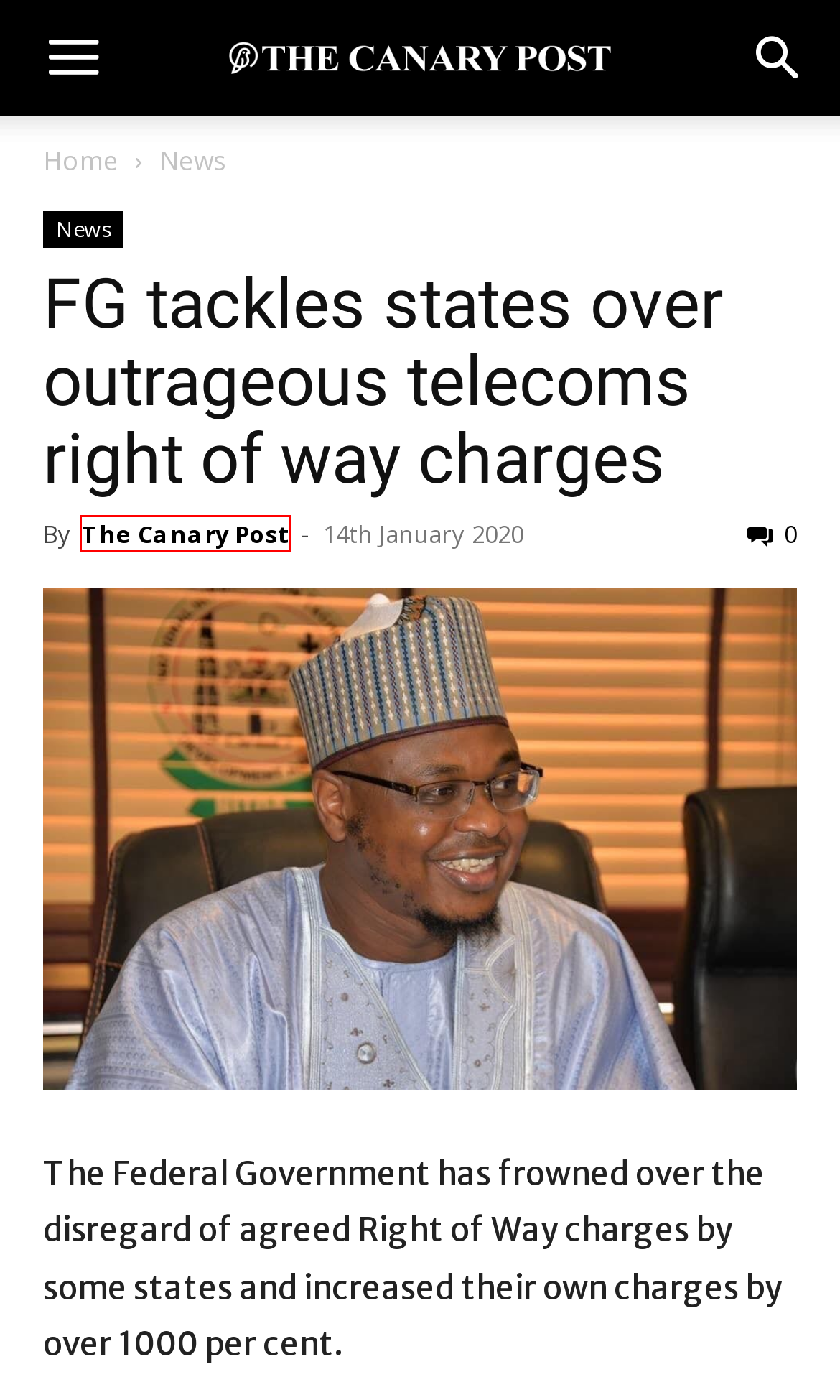You are given a screenshot of a webpage with a red bounding box around an element. Choose the most fitting webpage description for the page that appears after clicking the element within the red bounding box. Here are the candidates:
A. The Canary Post | News and Information you can trust
B. Israel’s Netanyahu Set For Comeback With Far-Right Help
C. Read About South-South In Nigeria Today
D. Kwara governor seeks better care for fallen heroes’ families, veterans
E. About Us - The Canary Post
F. Read About News In Nigeria Today
G. Read About Icons In Nigeria Today
H. The Canary Post, Author at The Canary Post

H